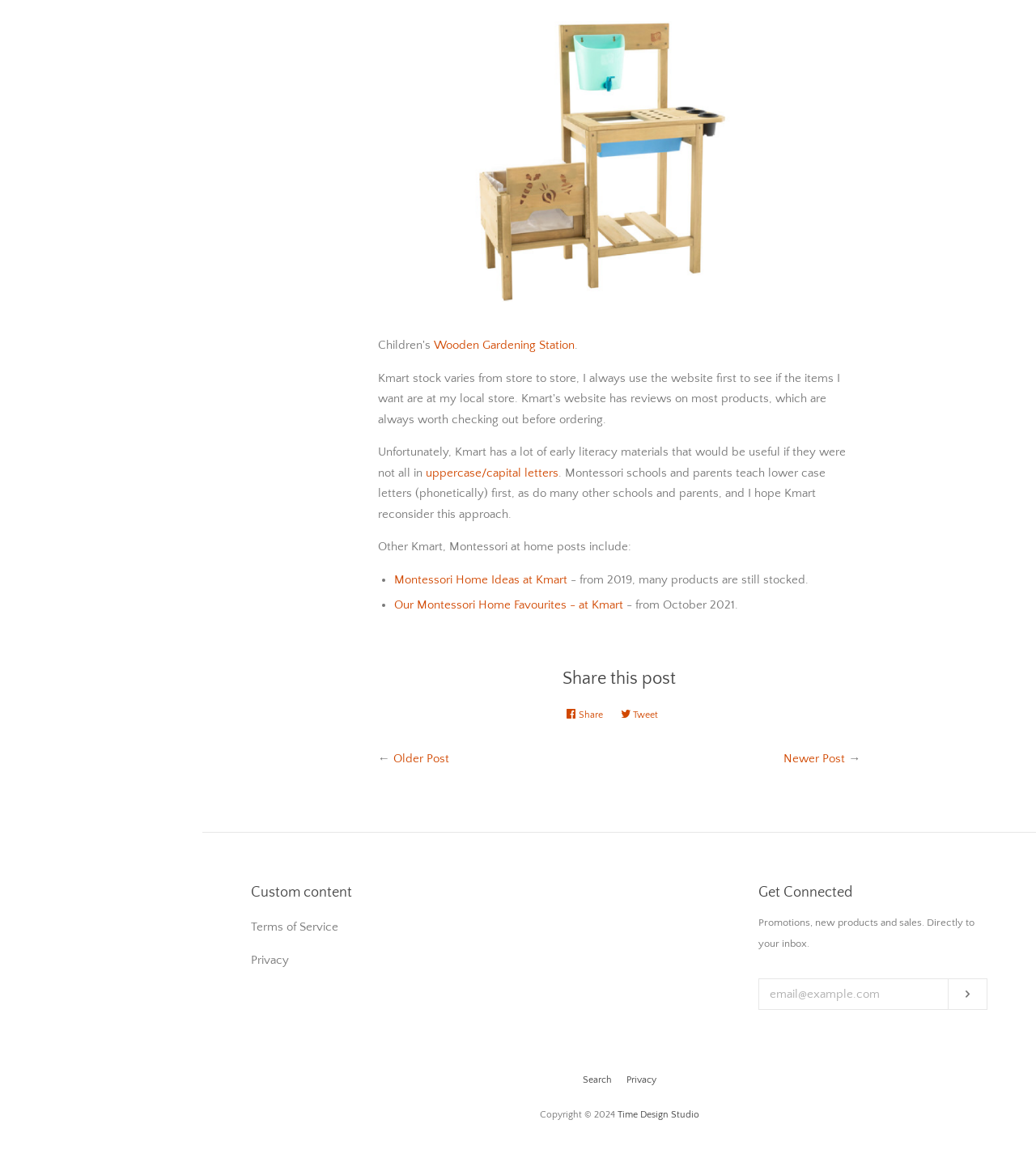Could you provide the bounding box coordinates for the portion of the screen to click to complete this instruction: "Share this post on Facebook"?

[0.546, 0.597, 0.59, 0.62]